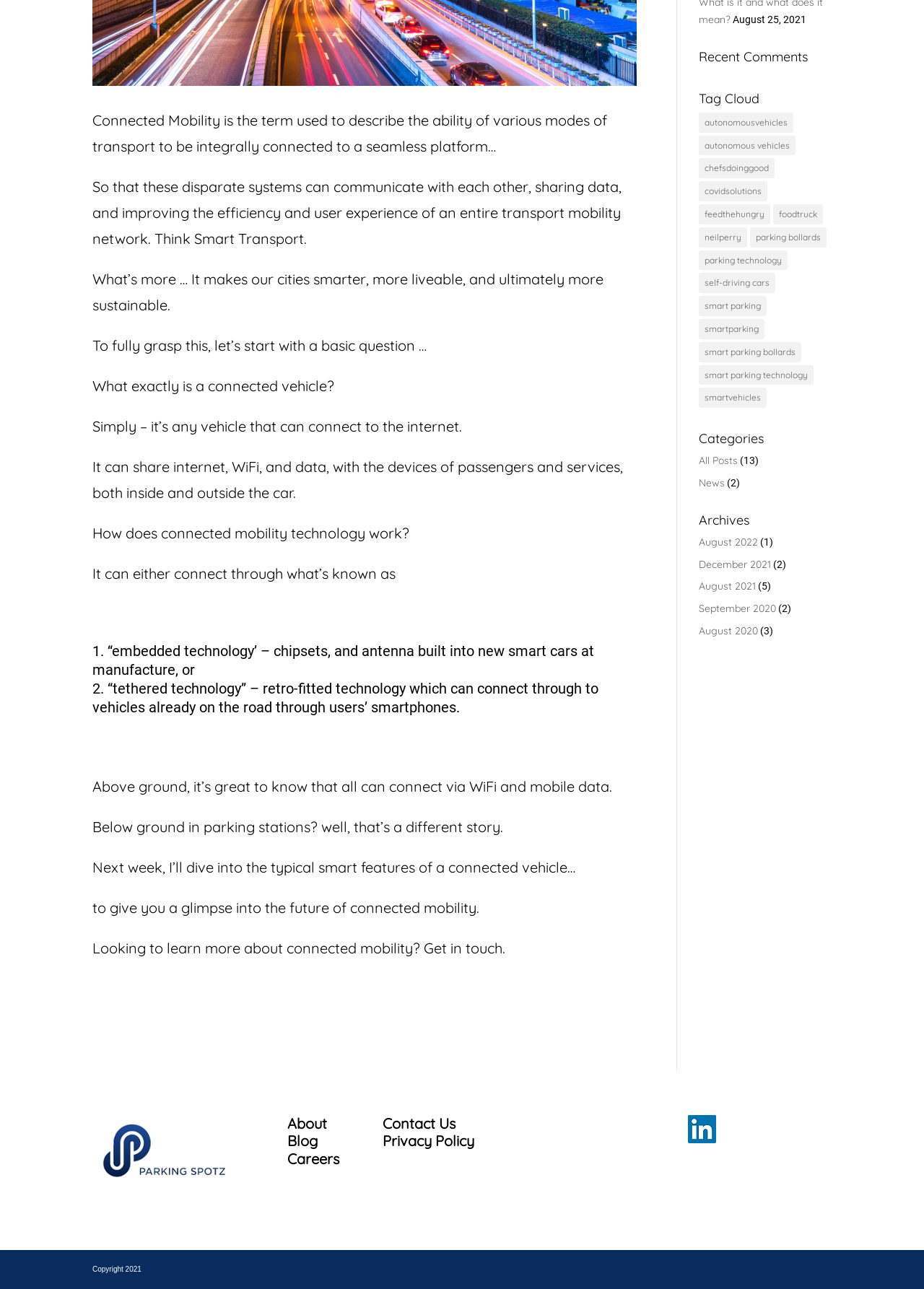Determine the bounding box for the UI element that matches this description: "September 2020".

[0.756, 0.467, 0.84, 0.477]